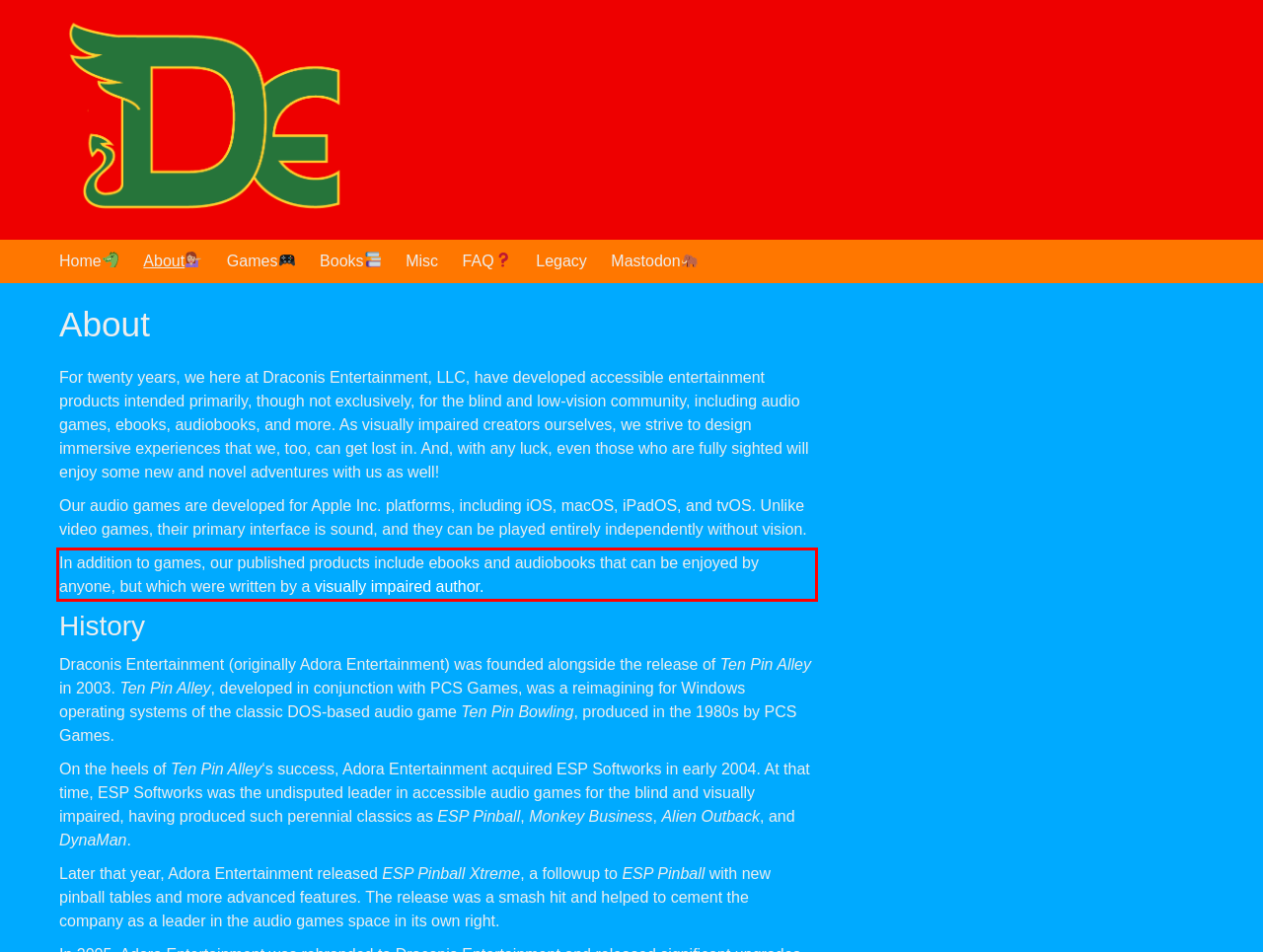Locate the red bounding box in the provided webpage screenshot and use OCR to determine the text content inside it.

In addition to games, our published products include ebooks and audiobooks that can be enjoyed by anyone, but which were written by a visually impaired author.